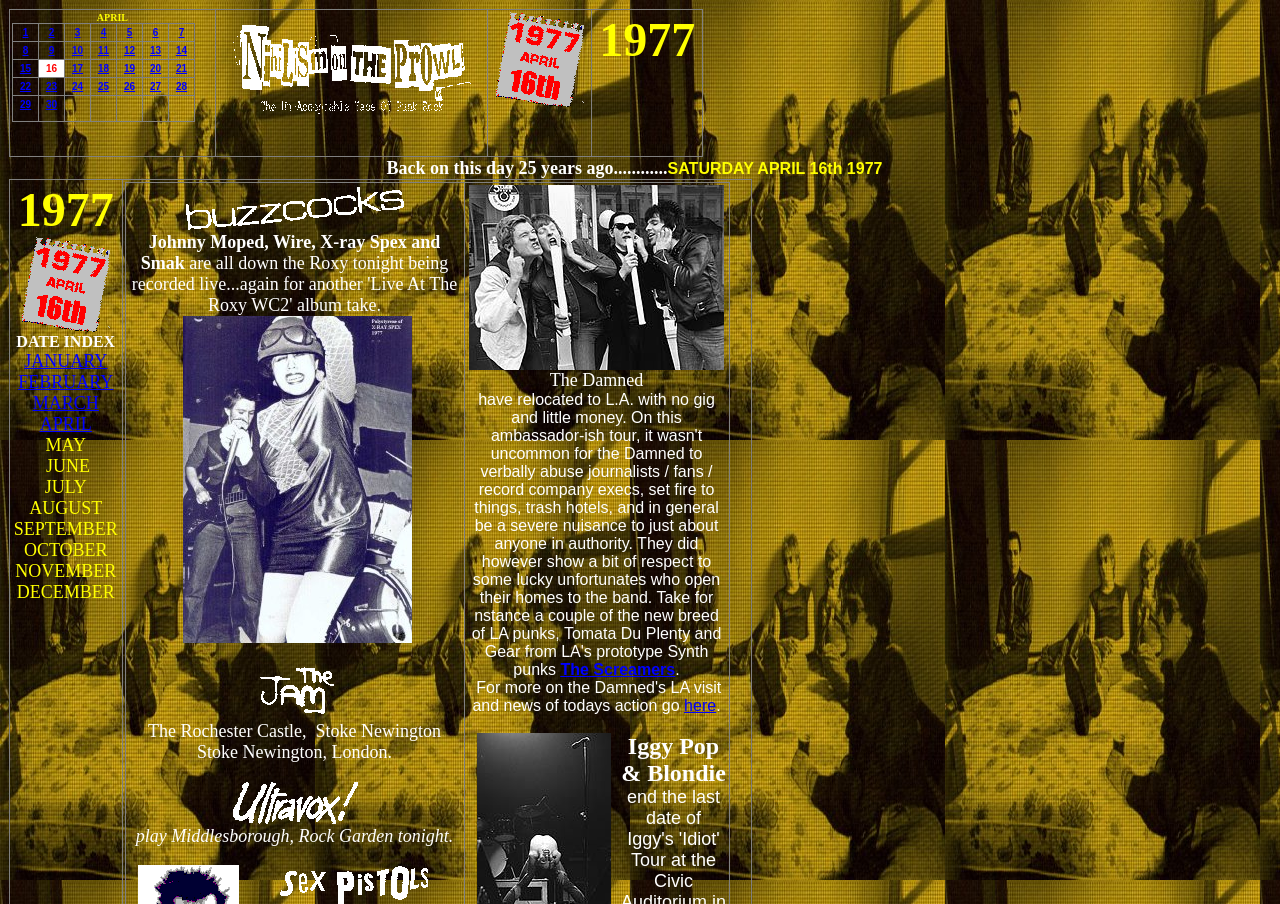Please give a short response to the question using one word or a phrase:
What is the text in the 15th grid cell?

15